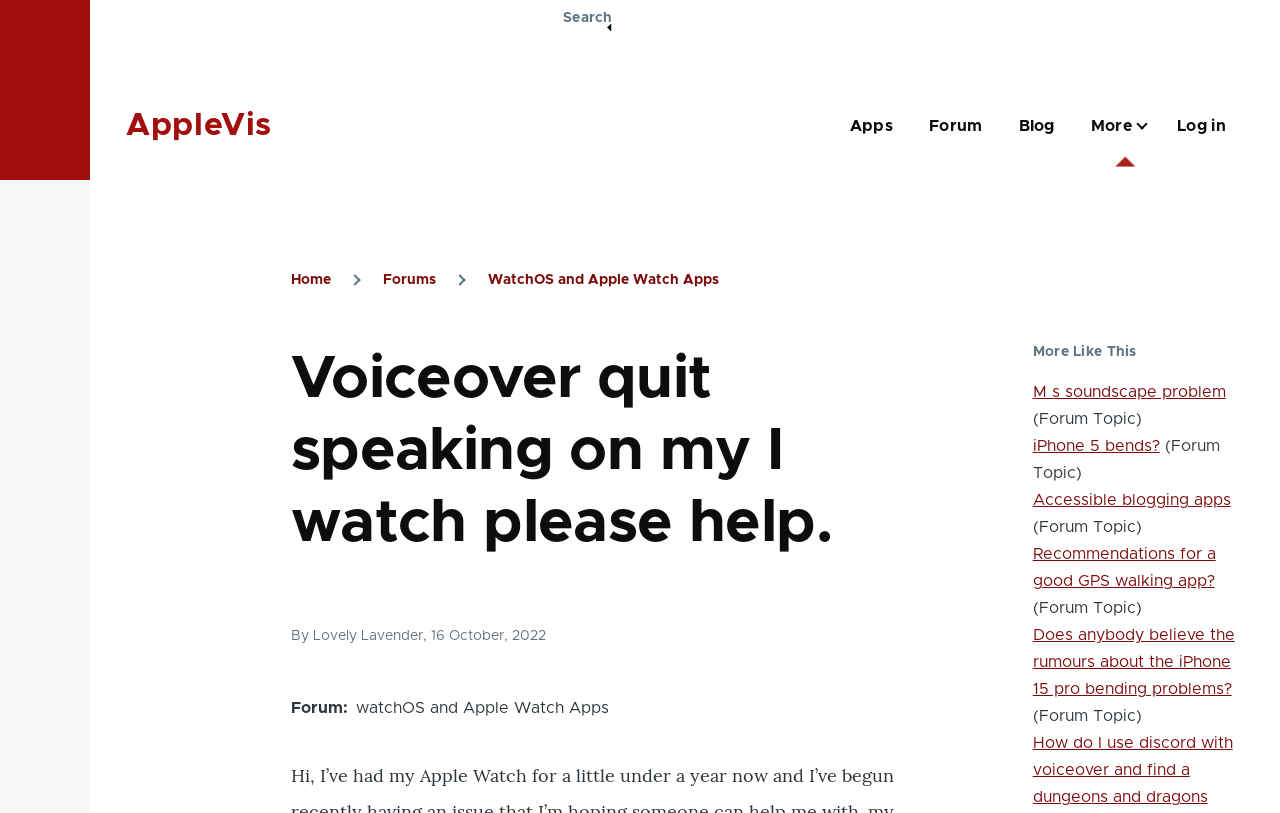Specify the bounding box coordinates of the area to click in order to execute this command: 'View topic 'M s soundscape problem''. The coordinates should consist of four float numbers ranging from 0 to 1, and should be formatted as [left, top, right, bottom].

[0.807, 0.472, 0.958, 0.492]